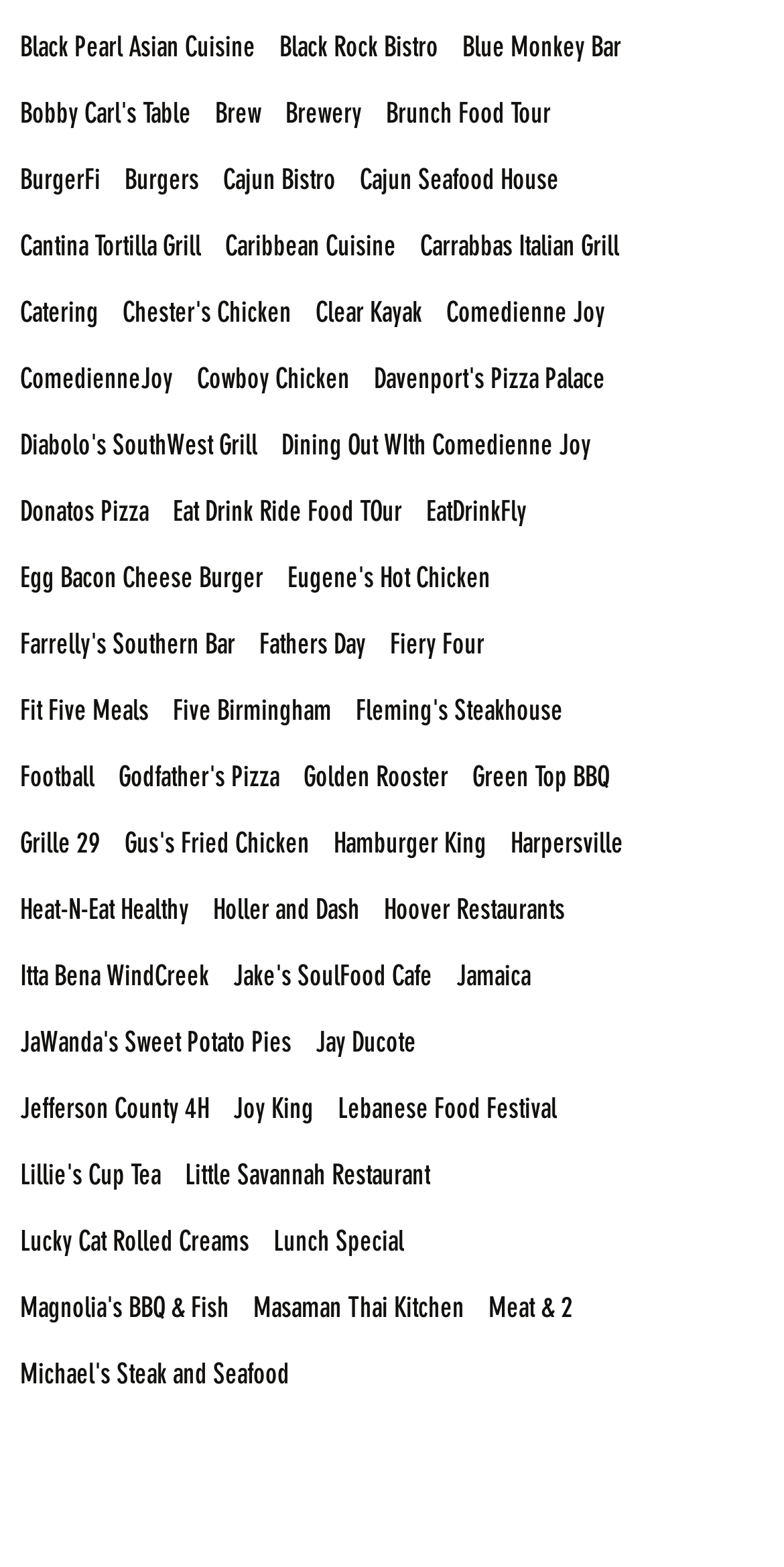What is the first restaurant listed on this webpage?
Please use the image to provide an in-depth answer to the question.

I looked at the first link on the webpage and found that it is 'Black Pearl Asian Cuisine'.